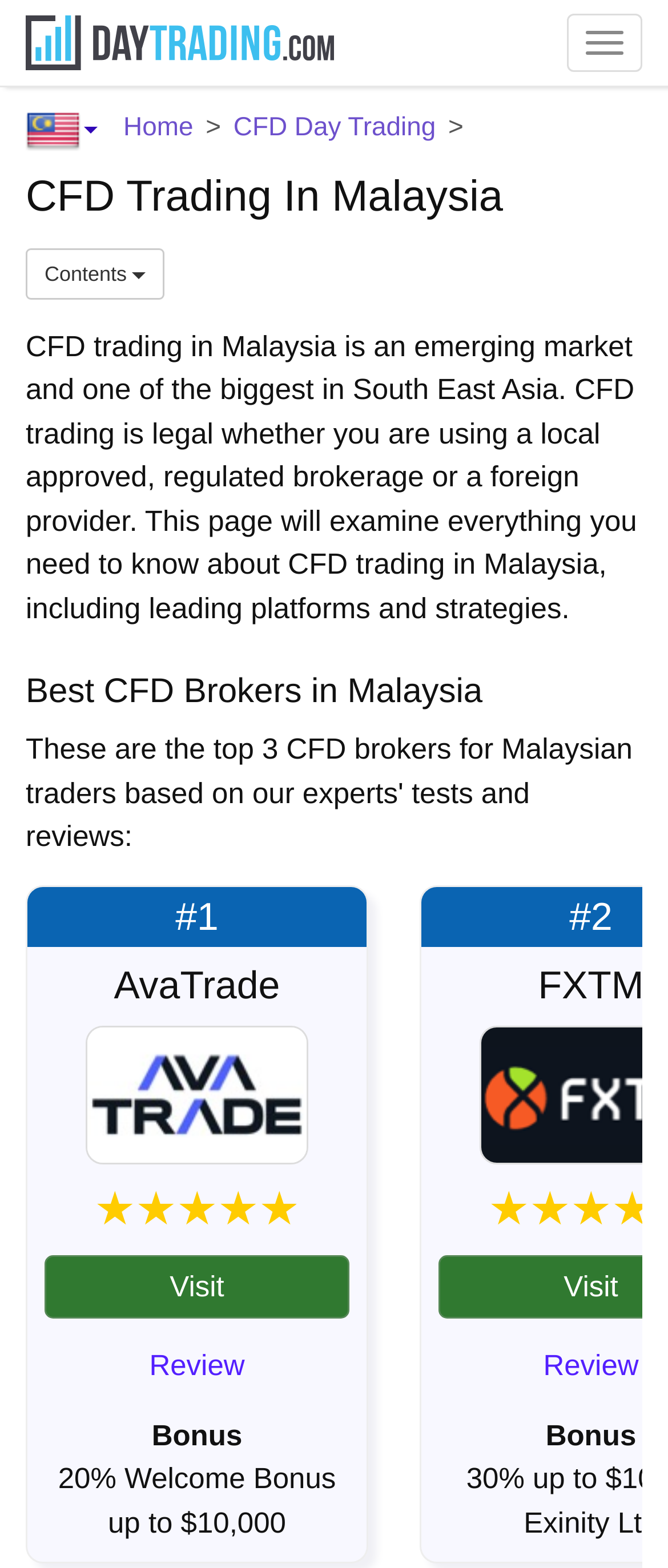Pinpoint the bounding box coordinates of the clickable area necessary to execute the following instruction: "Visit AvaTrade". The coordinates should be given as four float numbers between 0 and 1, namely [left, top, right, bottom].

[0.067, 0.8, 0.523, 0.841]